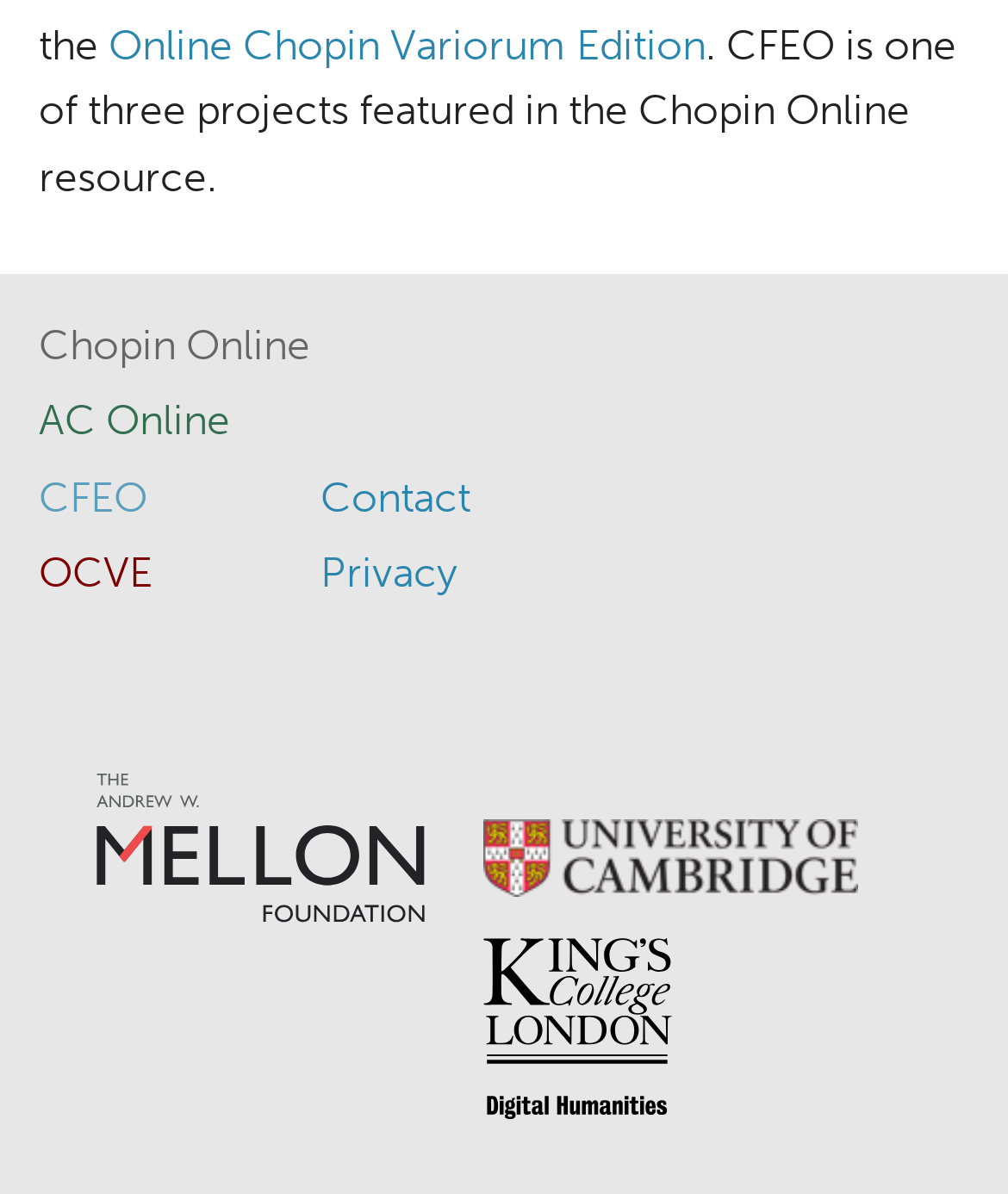What is the name of the foundation?
Refer to the image and provide a one-word or short phrase answer.

The Andrew W. Mellon's Foundation